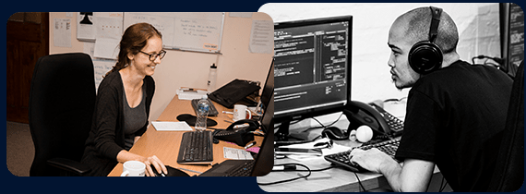Is the workspace cluttered?
Answer the question with just one word or phrase using the image.

No